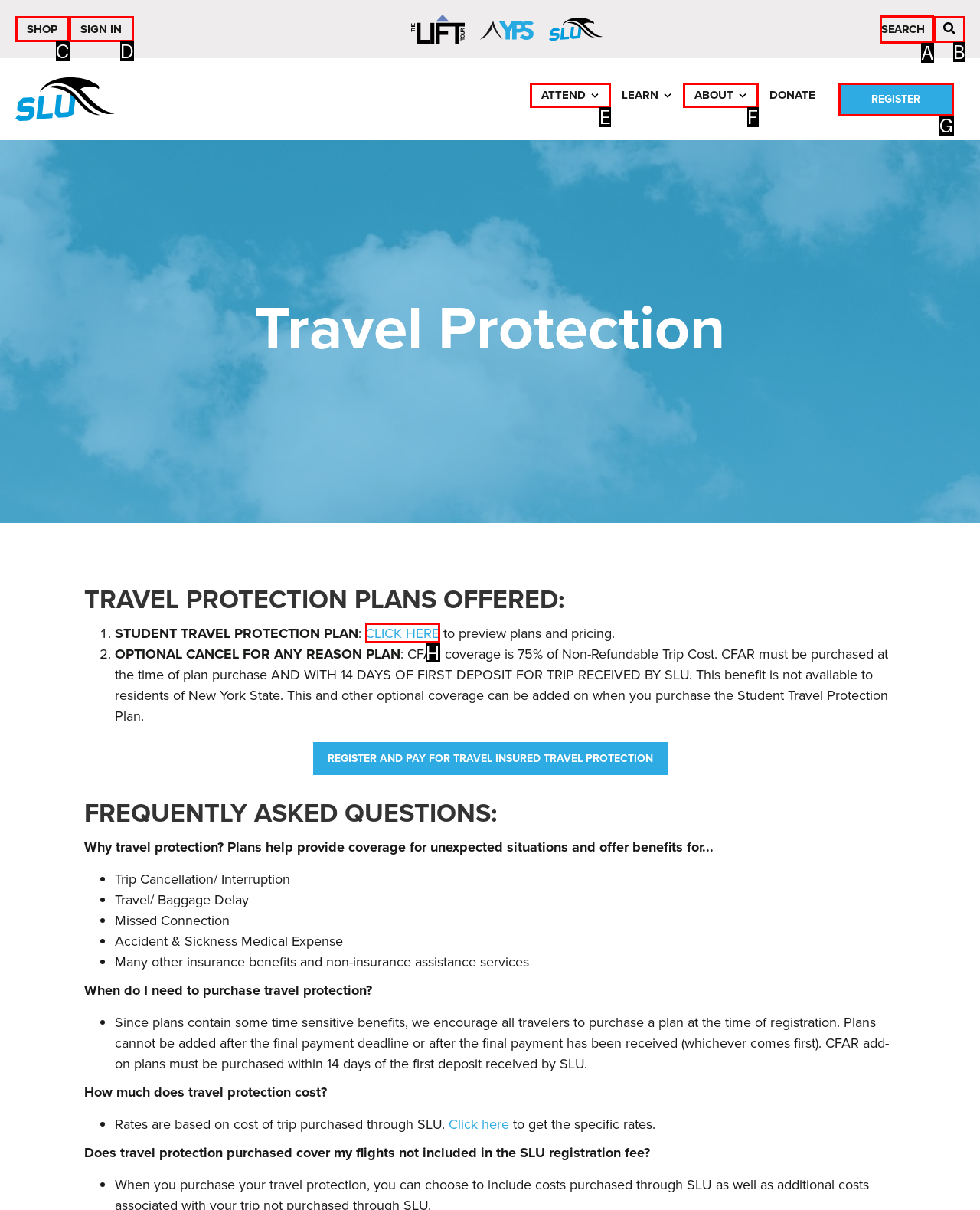Given the description: name="s" placeholder="Search", identify the HTML element that corresponds to it. Respond with the letter of the correct option.

A